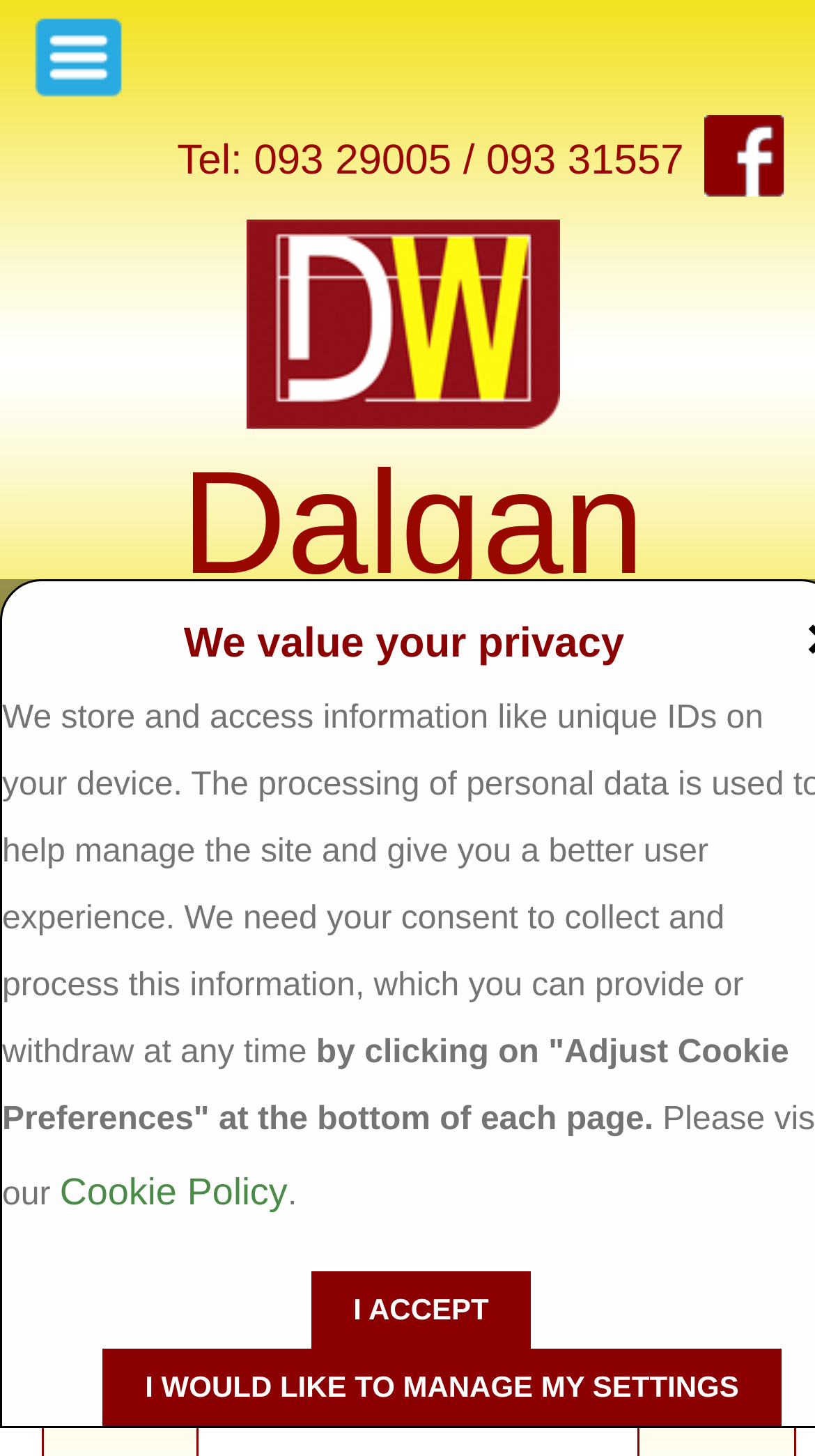Please identify the bounding box coordinates of the element on the webpage that should be clicked to follow this instruction: "Get a free quote". The bounding box coordinates should be given as four float numbers between 0 and 1, formatted as [left, top, right, bottom].

[0.213, 0.622, 0.814, 0.661]